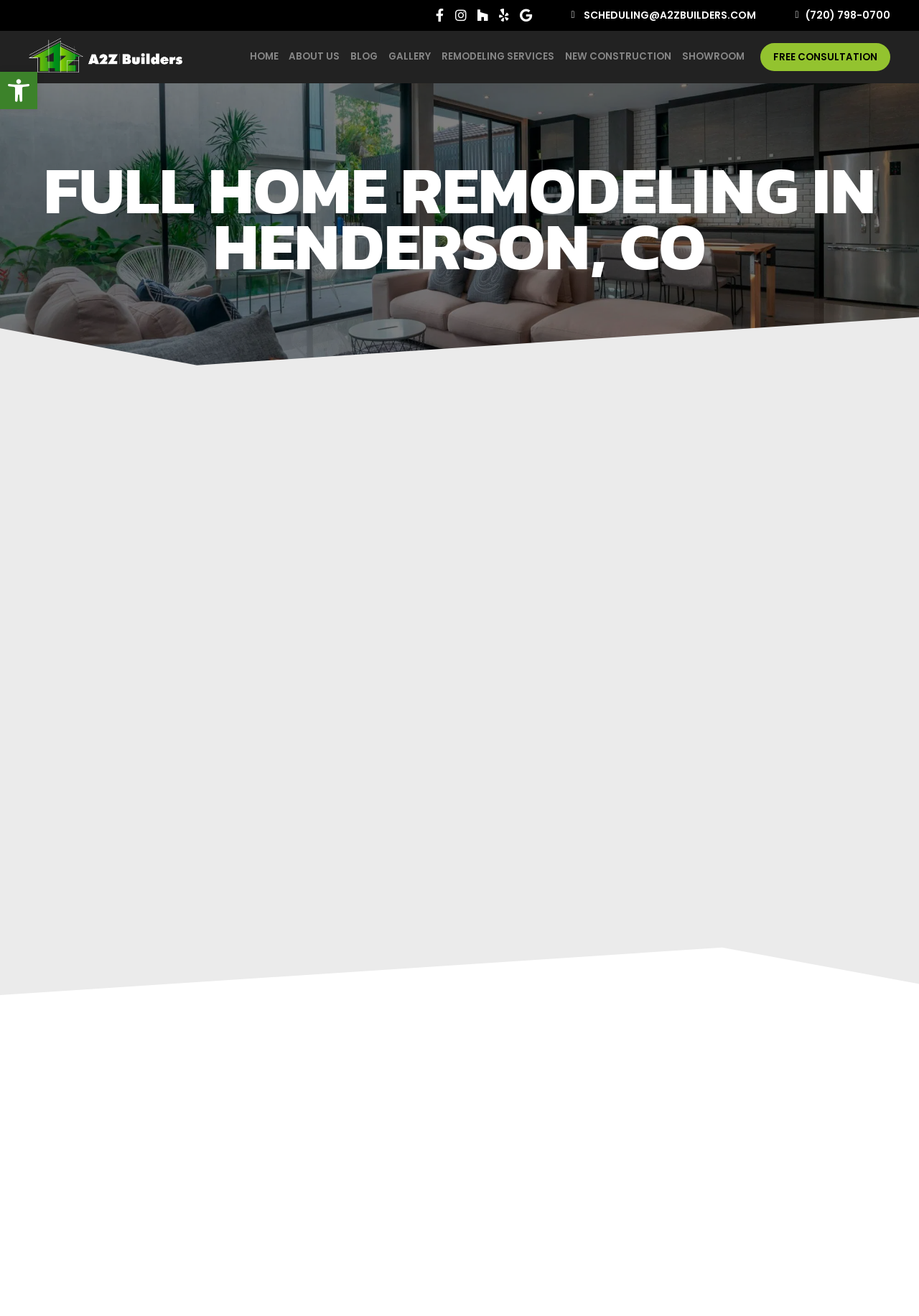Locate the bounding box coordinates of the clickable region to complete the following instruction: "Visit the HOME page."

[0.271, 0.033, 0.303, 0.054]